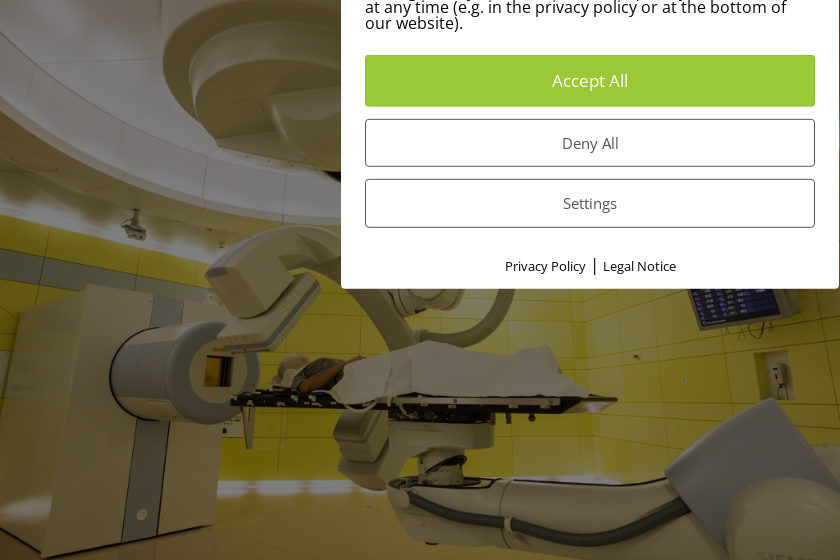Provide a comprehensive description of the image.

The image portrays a modern treatment room at the Marburg Ion Beam Therapy Center (MIT), showcasing advanced medical technology used for particle therapy. This specific scene highlights a treatment bed positioned beneath a sophisticated machine designed for precise tumor targeting, emphasizing the innovative approach of particle therapy that aims to minimize side effects while ensuring effective treatment. The surrounding walls are brightly lit with a yellow hue, creating a calm and inviting atmosphere suitable for patient care. The accompanying text suggests the facility's commitment to offering cutting-edge radiation therapy options that are tailored to enhance patient recovery outcomes.